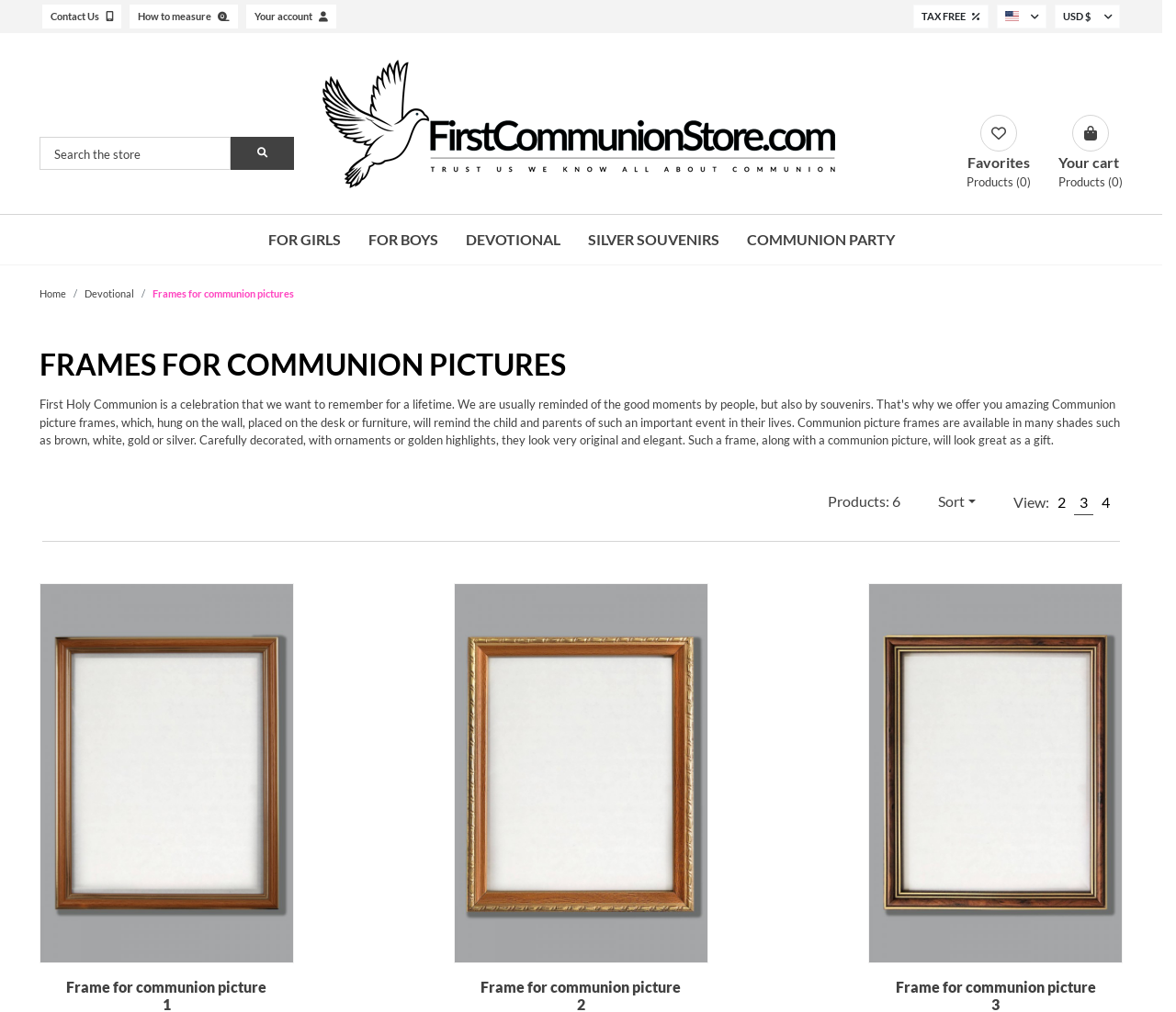Refer to the screenshot and answer the following question in detail:
How many viewing options are available for products?

I counted the number of viewing options by looking at the buttons '2', '3', and '4' located below the product list, which suggest that there are three different ways to view the products.